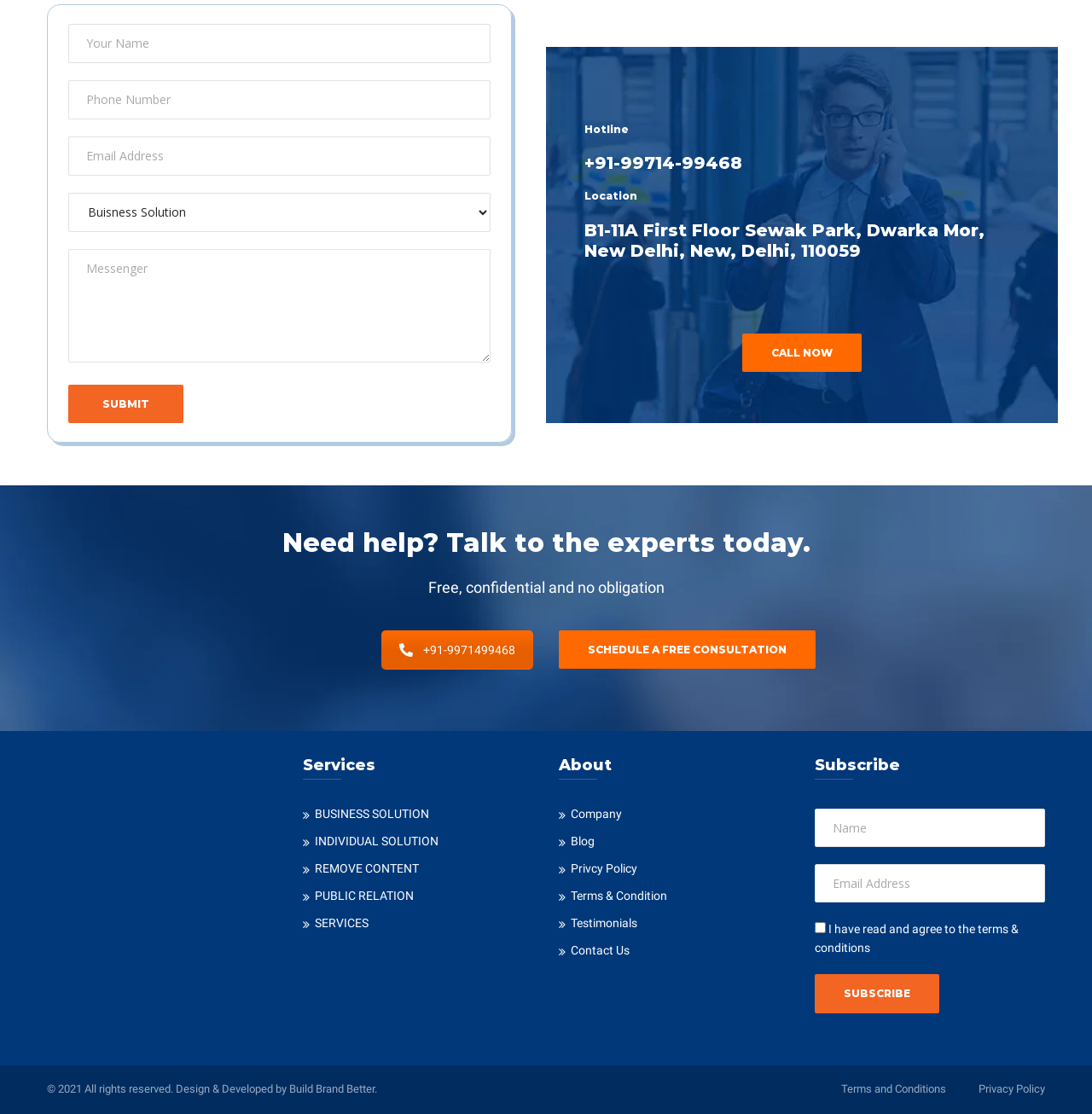Determine the bounding box for the described HTML element: "Schedule a Free Consultation". Ensure the coordinates are four float numbers between 0 and 1 in the format [left, top, right, bottom].

[0.512, 0.566, 0.747, 0.601]